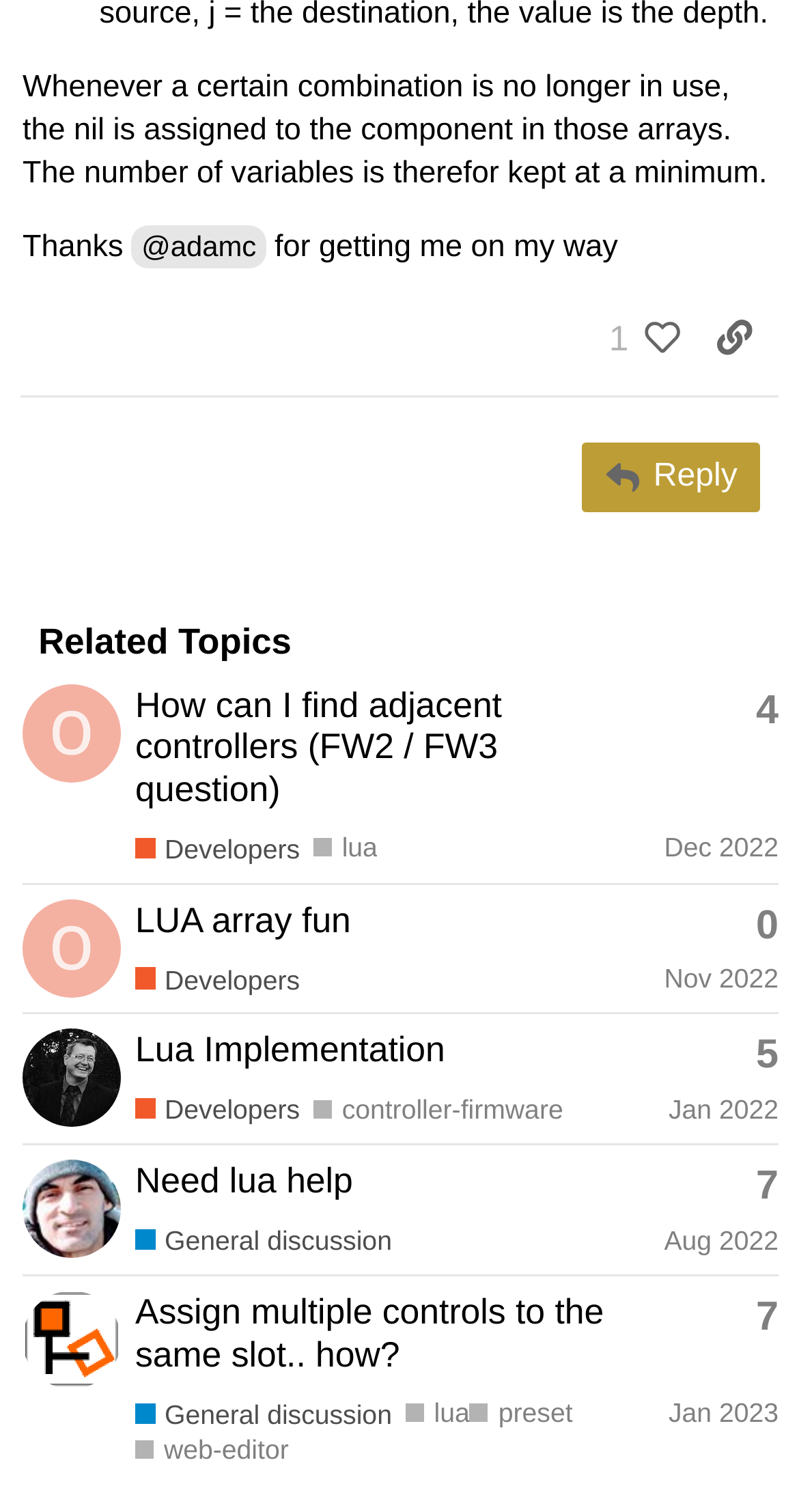Kindly determine the bounding box coordinates for the clickable area to achieve the given instruction: "Click the link 'lua'".

[0.392, 0.55, 0.473, 0.571]